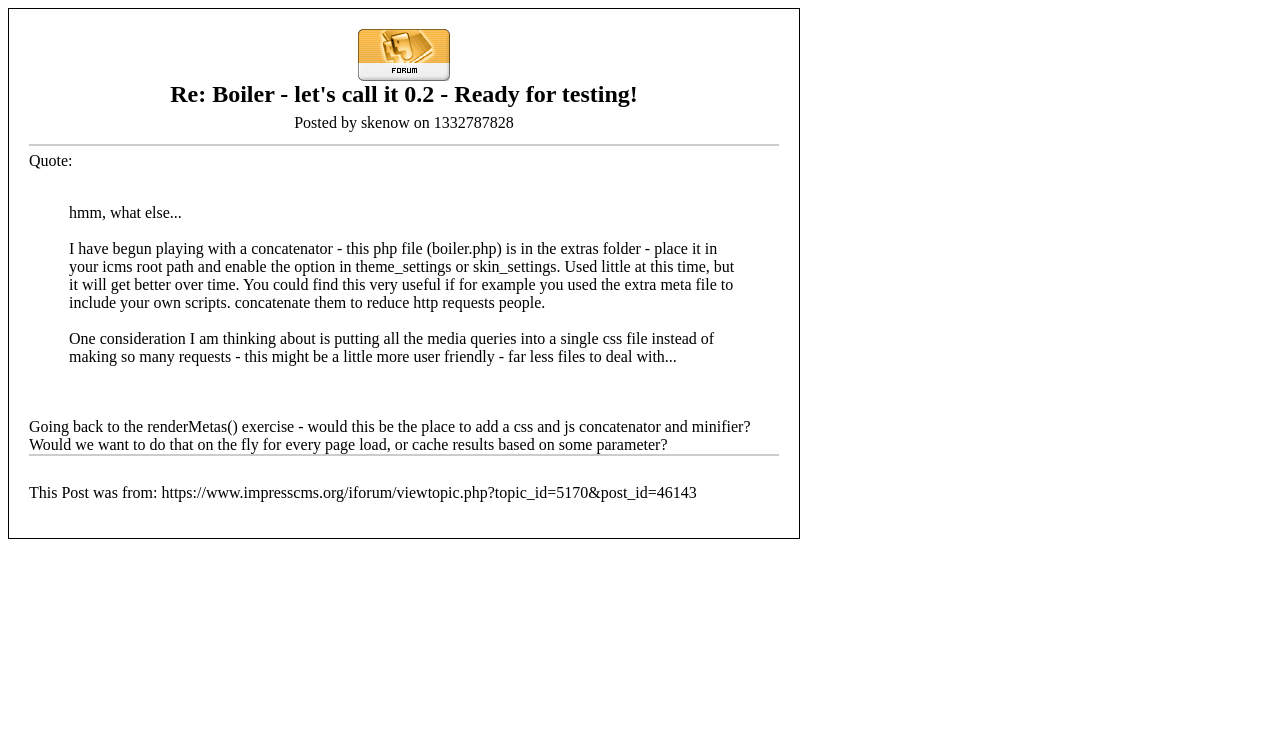Give a detailed explanation of the elements present on the webpage.

The webpage appears to be a forum discussion page, specifically a post titled "Re: Boiler - let's call it 0.2 - Ready for testing!" within the ImpressCMS platform. 

At the top of the page, there is a heading with the post title, followed by a line of text indicating the author, "skenow", and the posting date, "1332787828". 

Below the author information, there is a quote section, marked by the text "Quote:", which contains a blockquote with three paragraphs of text. The first paragraph is a brief statement, "hmm, what else...". The second paragraph is a longer text discussing the use of a concatenator PHP file, its functionality, and potential benefits. The third paragraph is another longer text considering the idea of putting all media queries into a single CSS file for better user experience.

Underneath the quote section, there is another paragraph of text that appears to be a response or a comment, discussing the possibility of adding a CSS and JS concatenator and minifier to the renderMetas() exercise. 

At the bottom of the page, there is a line of text providing a link to the original post on the ImpressCMS forum, "https://www.impresscms.org/iforum/viewtopic.php?topic_id=5170&post_id=46143".